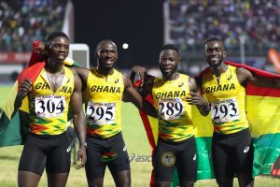Please answer the following query using a single word or phrase: 
What are the athletes holding?

Ghanaian flag